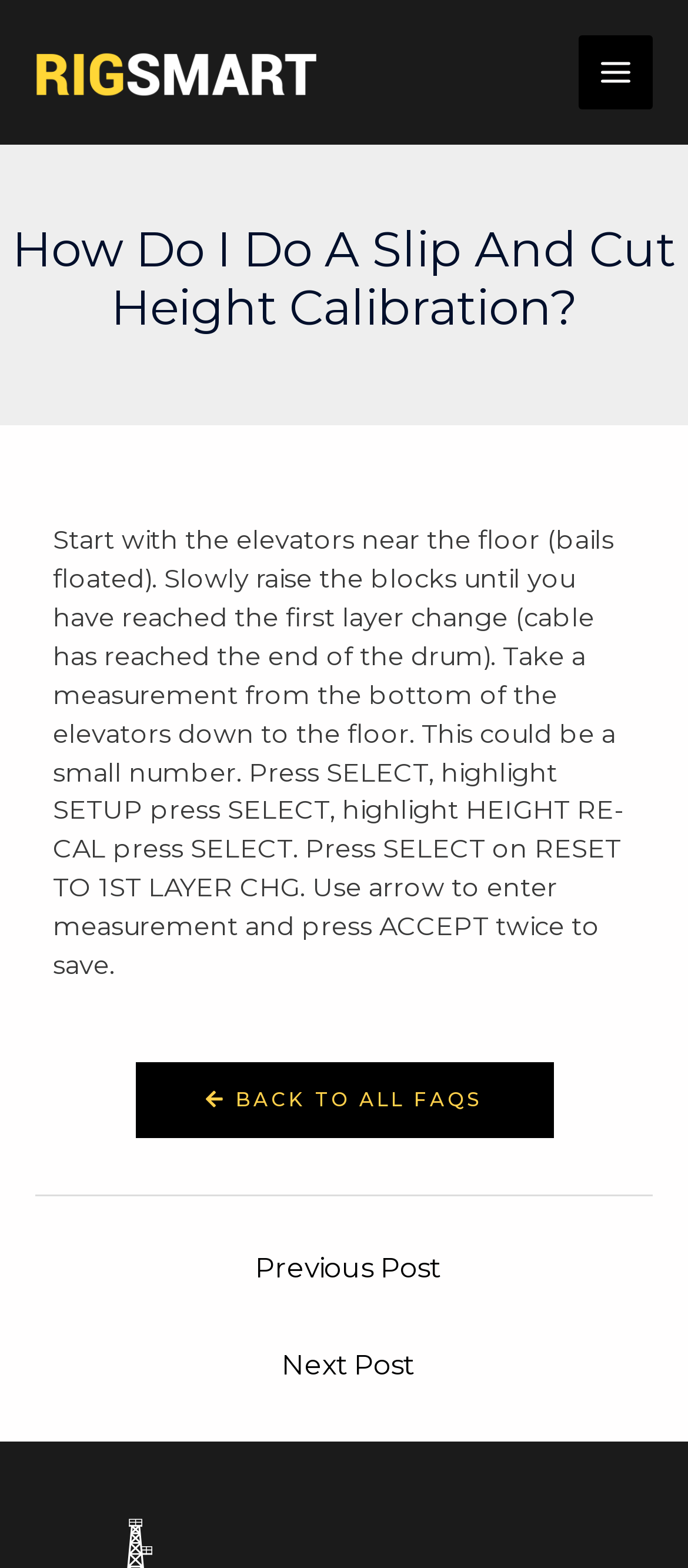Based on the image, please elaborate on the answer to the following question:
What is the purpose of the height calibration?

The purpose of the height calibration is to perform a slip and cut operation, which involves raising the blocks until the first layer change is reached and taking a measurement from the bottom of the elevators to the floor.